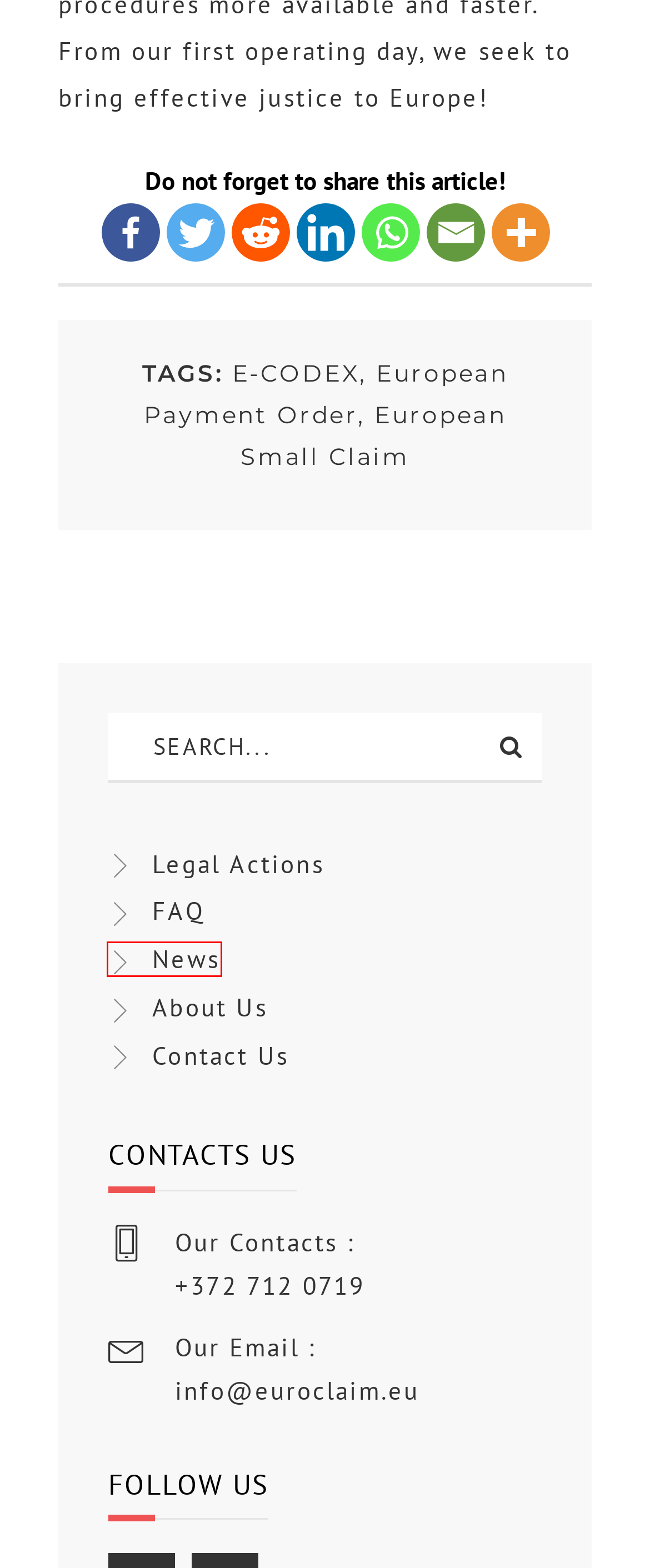Examine the screenshot of the webpage, noting the red bounding box around a UI element. Pick the webpage description that best matches the new page after the element in the red bounding box is clicked. Here are the candidates:
A. FAQ - Money Recovery in Europe | Simple and Trusful | EuroClaim
B. european payment order Archives - Money Recovery in Europe | Simple and Trusful | EuroClaim
C. Contact Us - Money Recovery in Europe | Simple and Trusful | EuroClaim
D. News - Money Recovery in Europe | Simple and Trusful | EuroClaim
E. european small claim Archives - Money Recovery in Europe | Simple and Trusful | EuroClaim
F. Legal Actions - Money Recovery in Europe | Simple and Trusful | EuroClaim
G. e-CODEX Archives - Money Recovery in Europe | Simple and Trusful | EuroClaim
H. About Us - Money Recovery in Europe | Simple and Trusful | EuroClaim

D